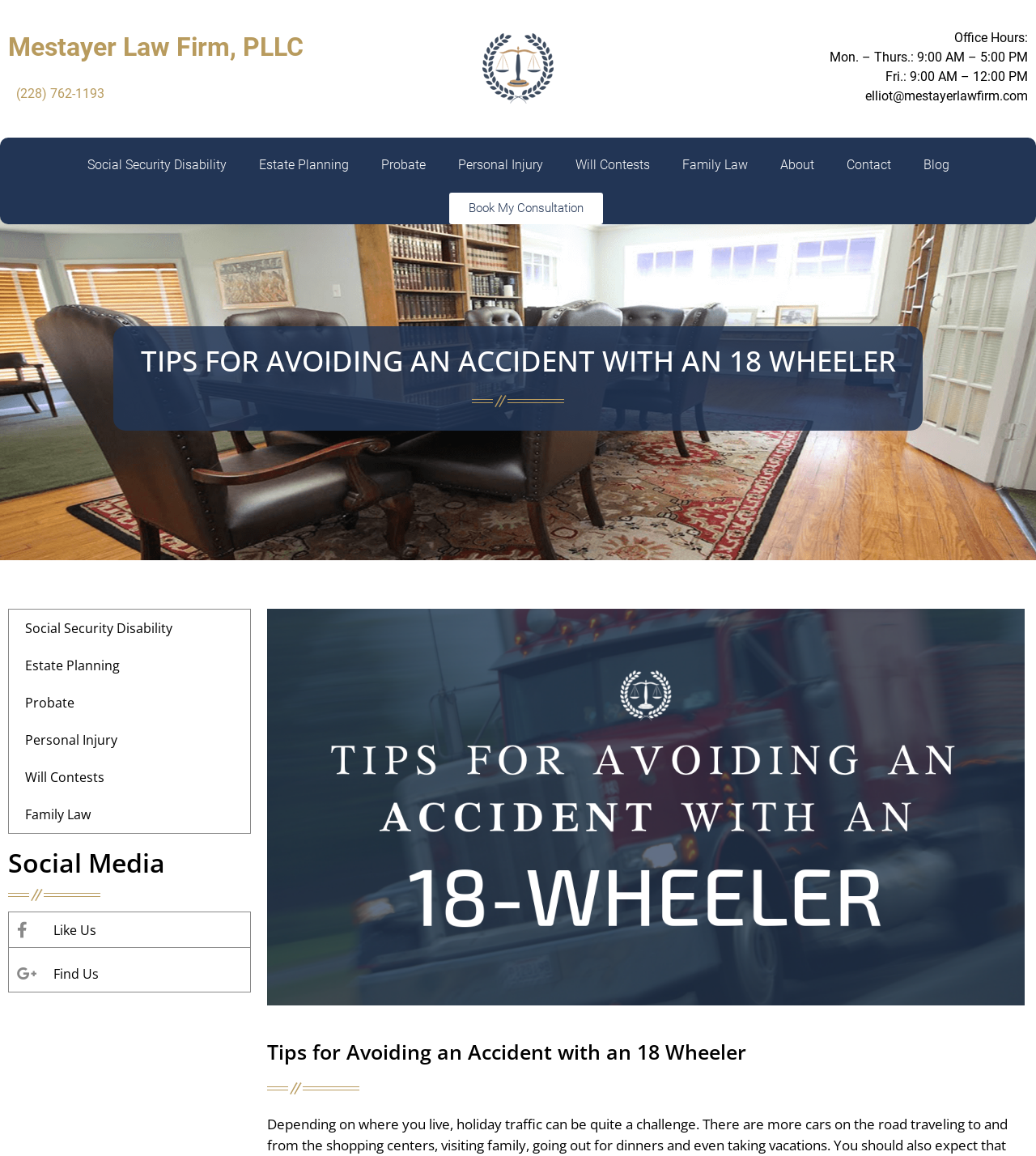Locate the UI element described by (228) 762-1193 and provide its bounding box coordinates. Use the format (top-left x, top-left y, bottom-right x, bottom-right y) with all values as floating point numbers between 0 and 1.

[0.016, 0.073, 0.318, 0.09]